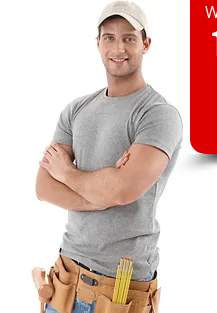Answer the question with a single word or phrase: 
What is the purpose of the tool belt?

To hold various tools